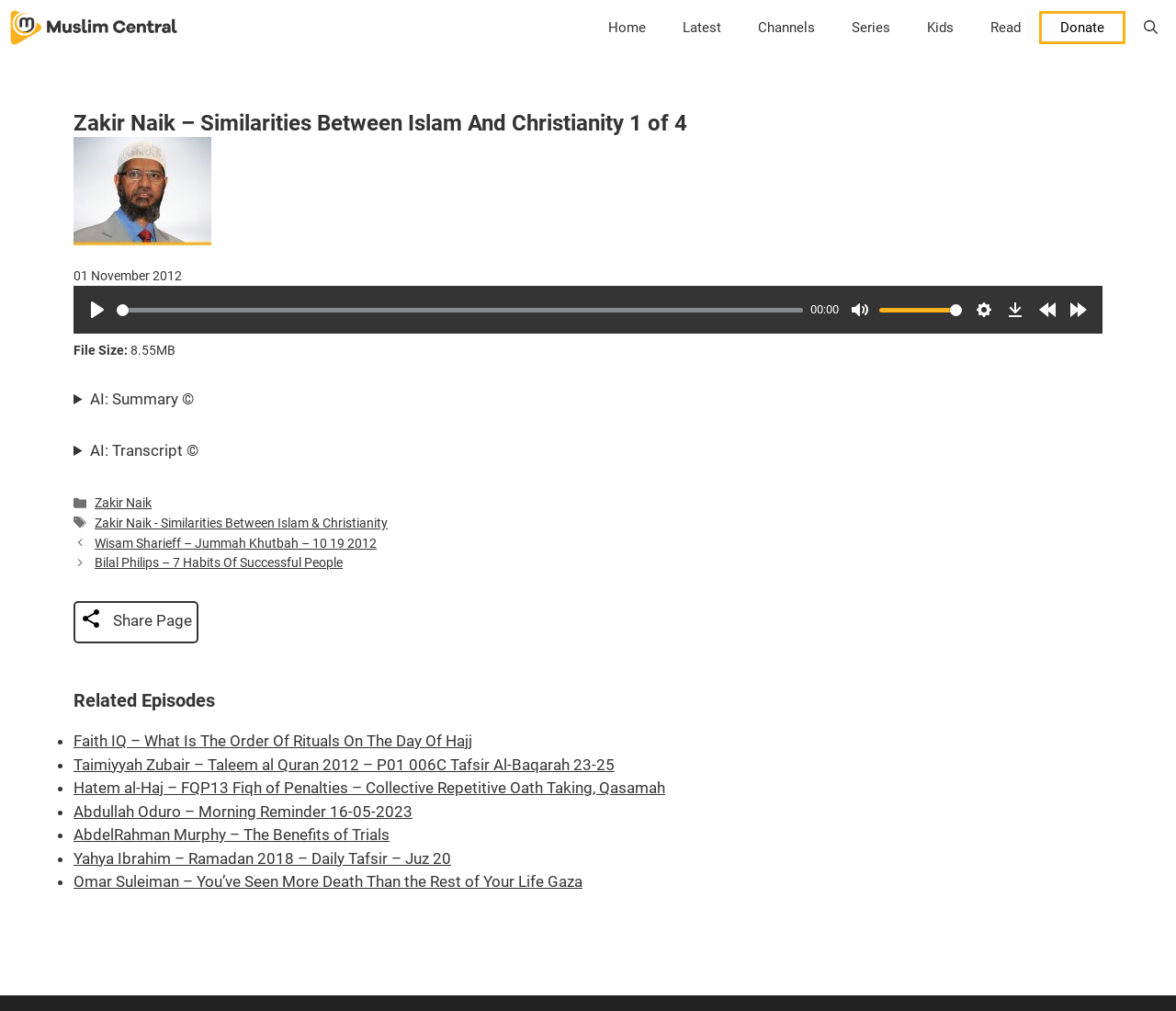Can you find the bounding box coordinates for the element that needs to be clicked to execute this instruction: "Open the 'Settings' menu"? The coordinates should be given as four float numbers between 0 and 1, i.e., [left, top, right, bottom].

[0.824, 0.292, 0.849, 0.321]